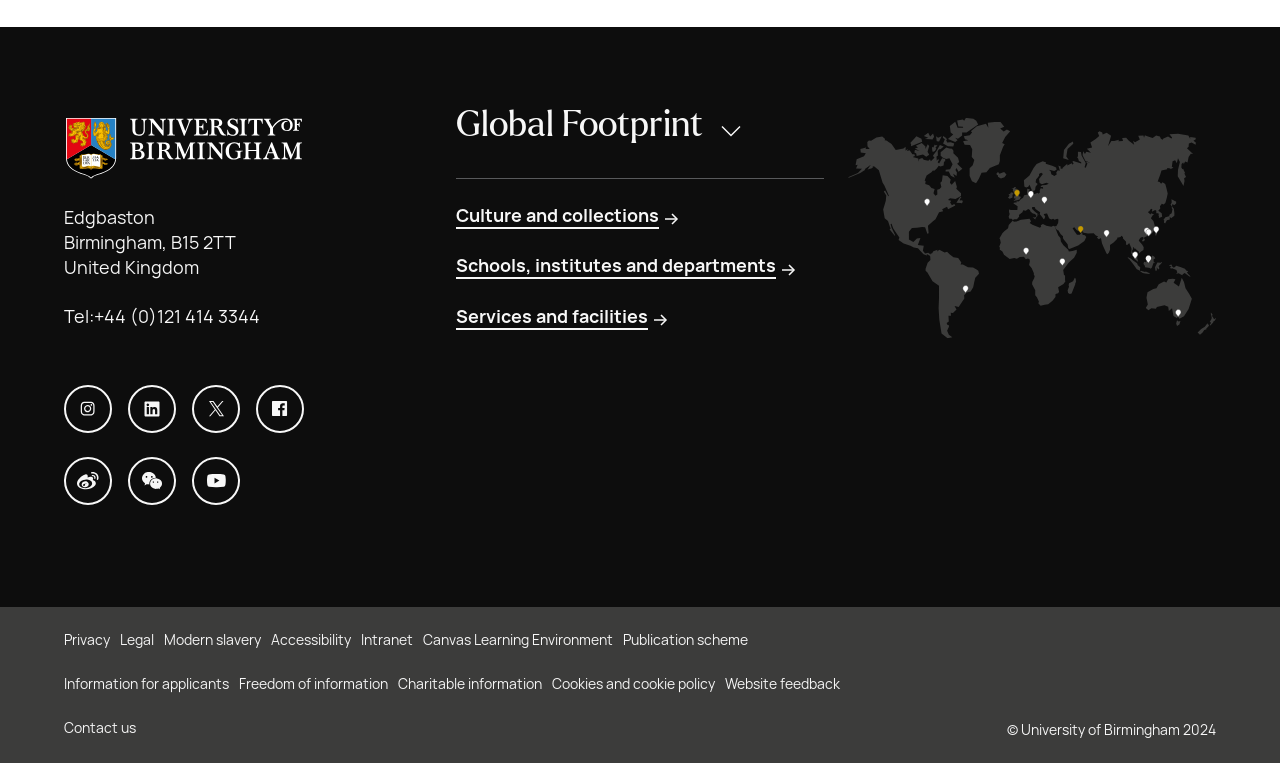Please predict the bounding box coordinates of the element's region where a click is necessary to complete the following instruction: "View University of Birmingham Twitter page". The coordinates should be represented by four float numbers between 0 and 1, i.e., [left, top, right, bottom].

[0.15, 0.504, 0.188, 0.567]